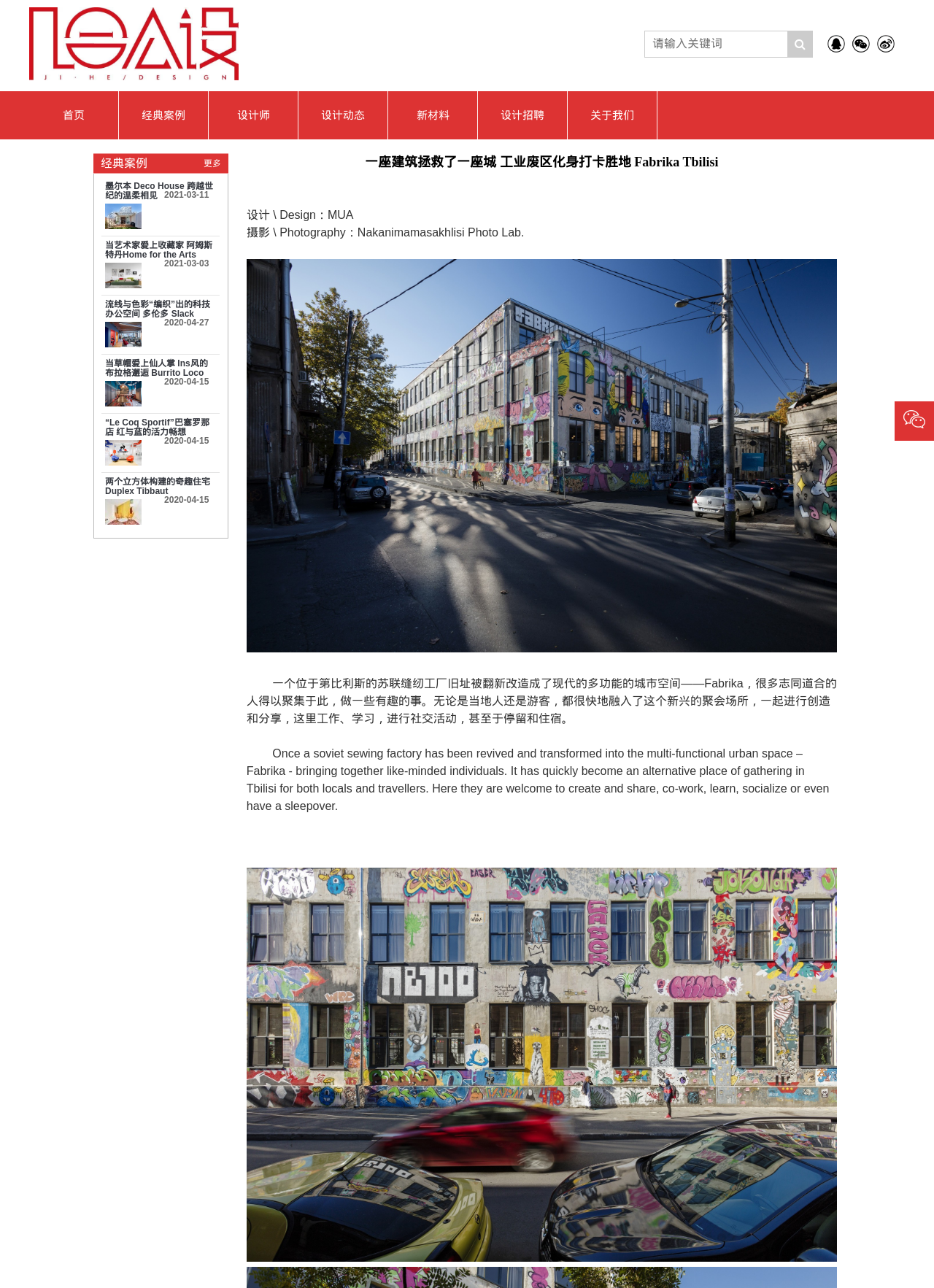Use a single word or phrase to respond to the question:
How many links are in the top navigation menu?

7